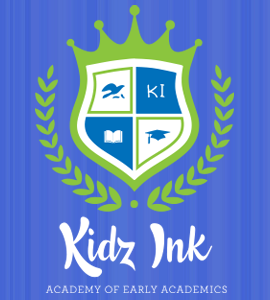Utilize the details in the image to thoroughly answer the following question: What is the font style of the academy's name?

The name 'Kidz Ink' is written in an inviting, playful font, which suggests that the font style is casual and friendly, suitable for an academy focused on early childhood education.